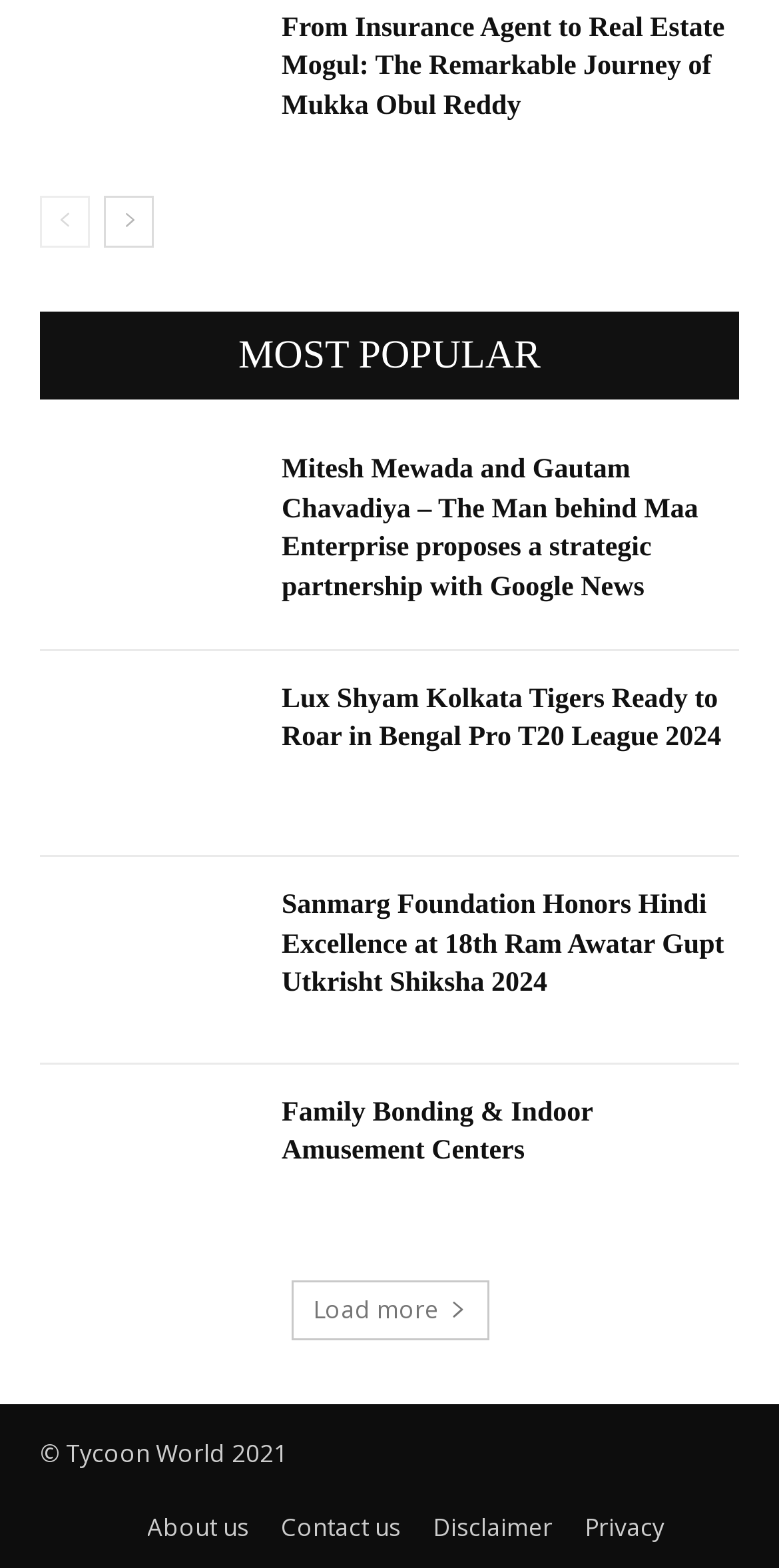How many pages are there in this article list?
Based on the image, provide a one-word or brief-phrase response.

At least 2